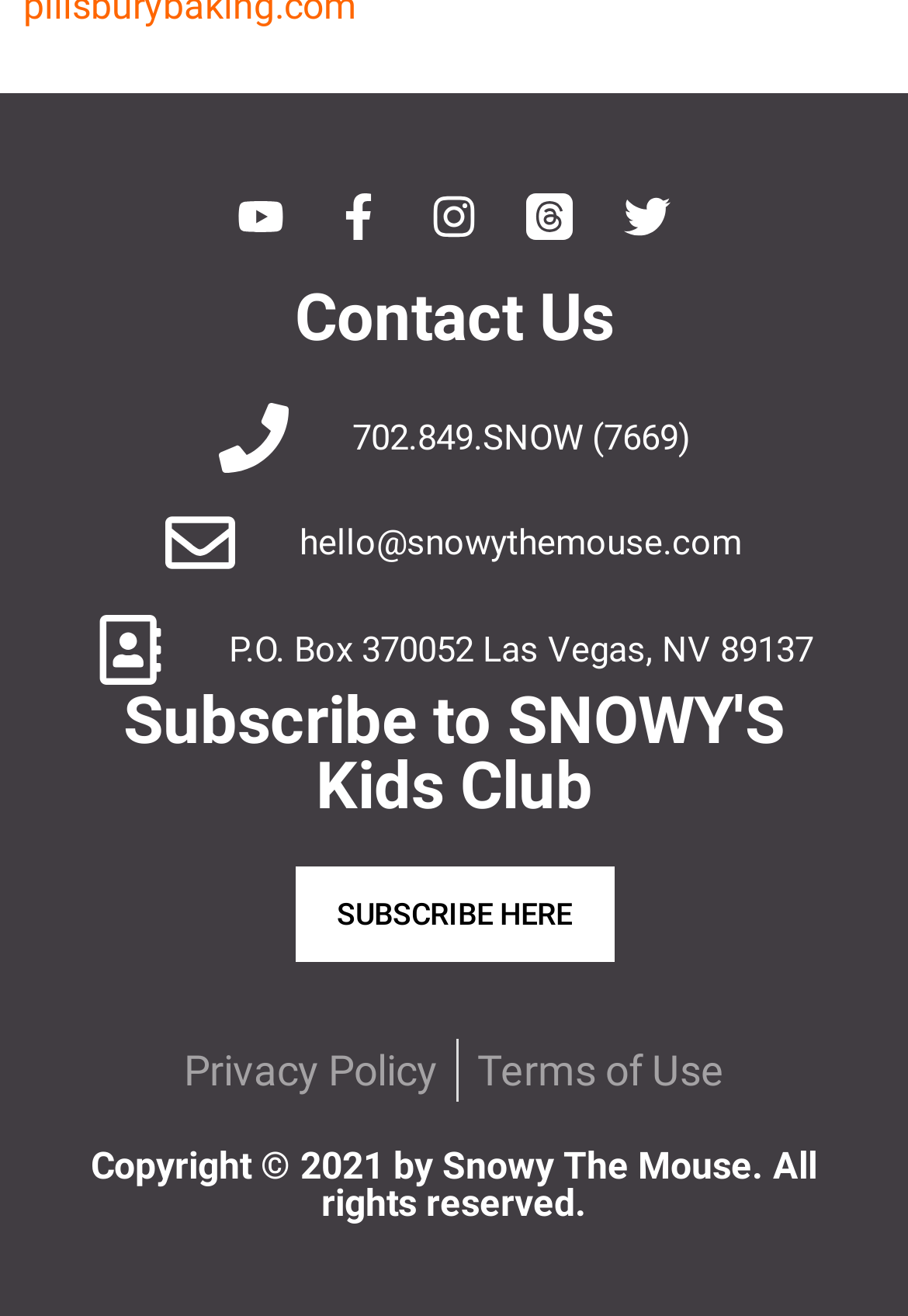Find the bounding box coordinates for the area that should be clicked to accomplish the instruction: "Subscribe to SNOWY'S Kids Club".

[0.136, 0.519, 0.864, 0.627]